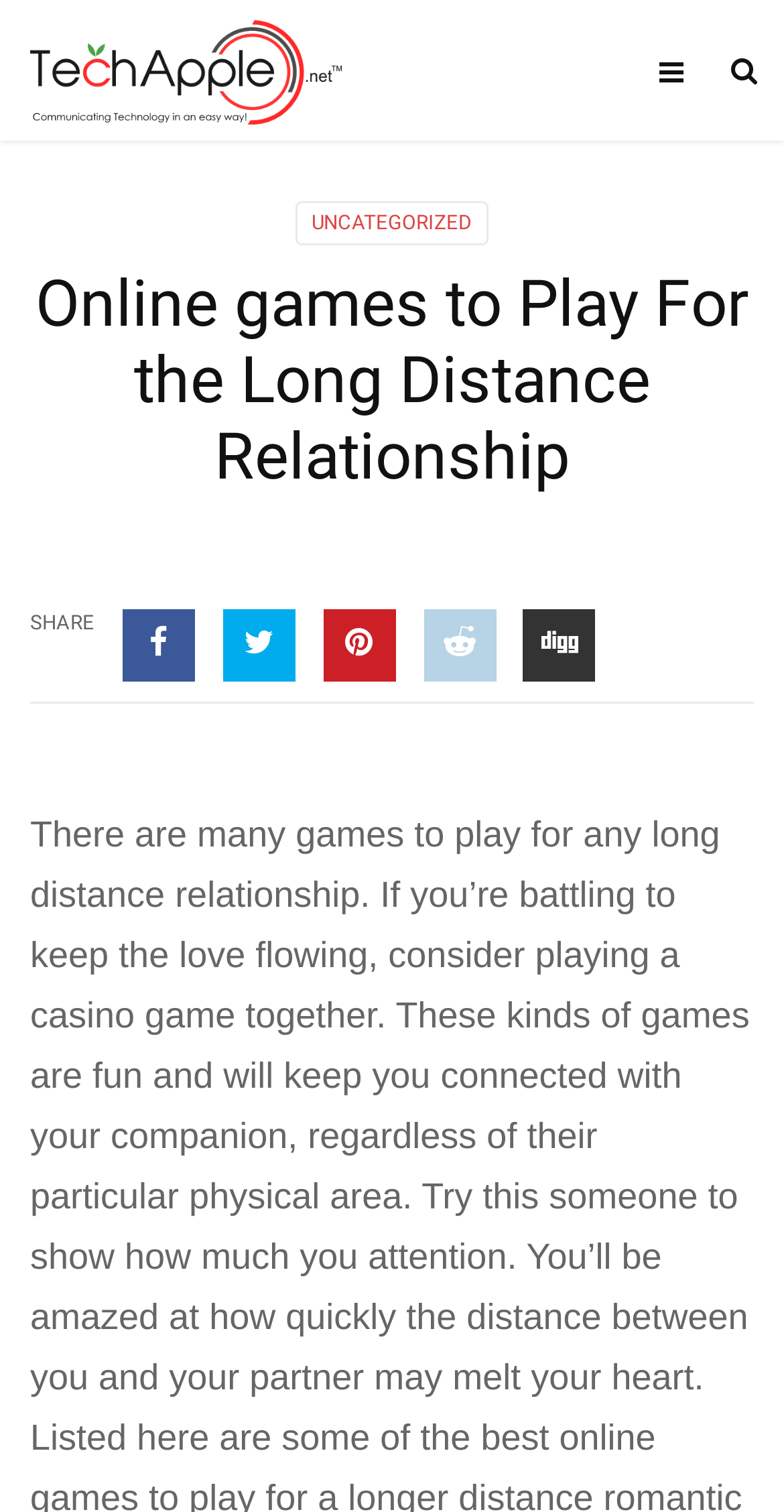Is there a search bar on the webpage?
Examine the image and give a concise answer in one word or a short phrase.

No